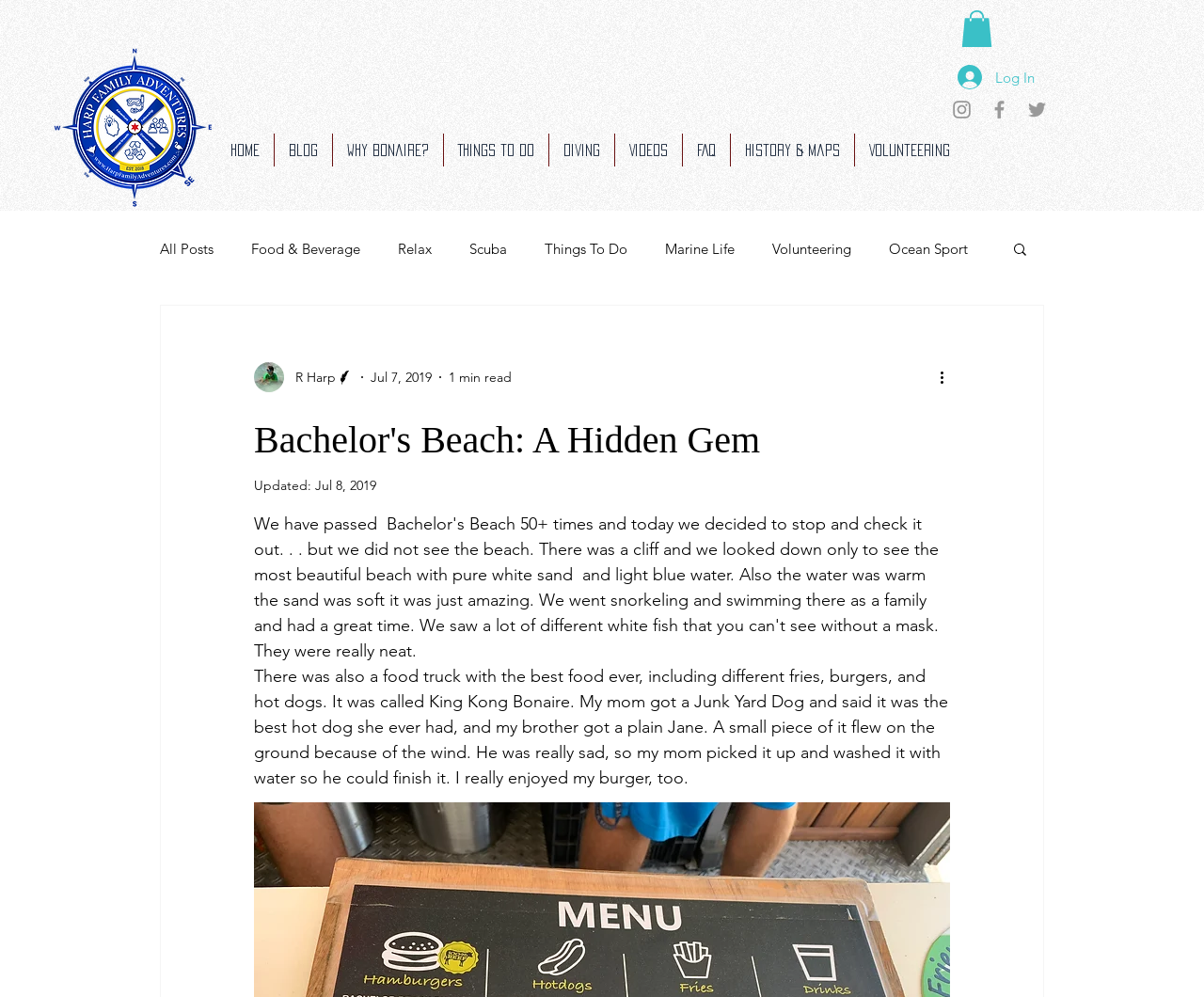Please find the bounding box for the following UI element description. Provide the coordinates in (top-left x, top-left y, bottom-right x, bottom-right y) format, with values between 0 and 1: Food & Beverage

[0.209, 0.241, 0.299, 0.258]